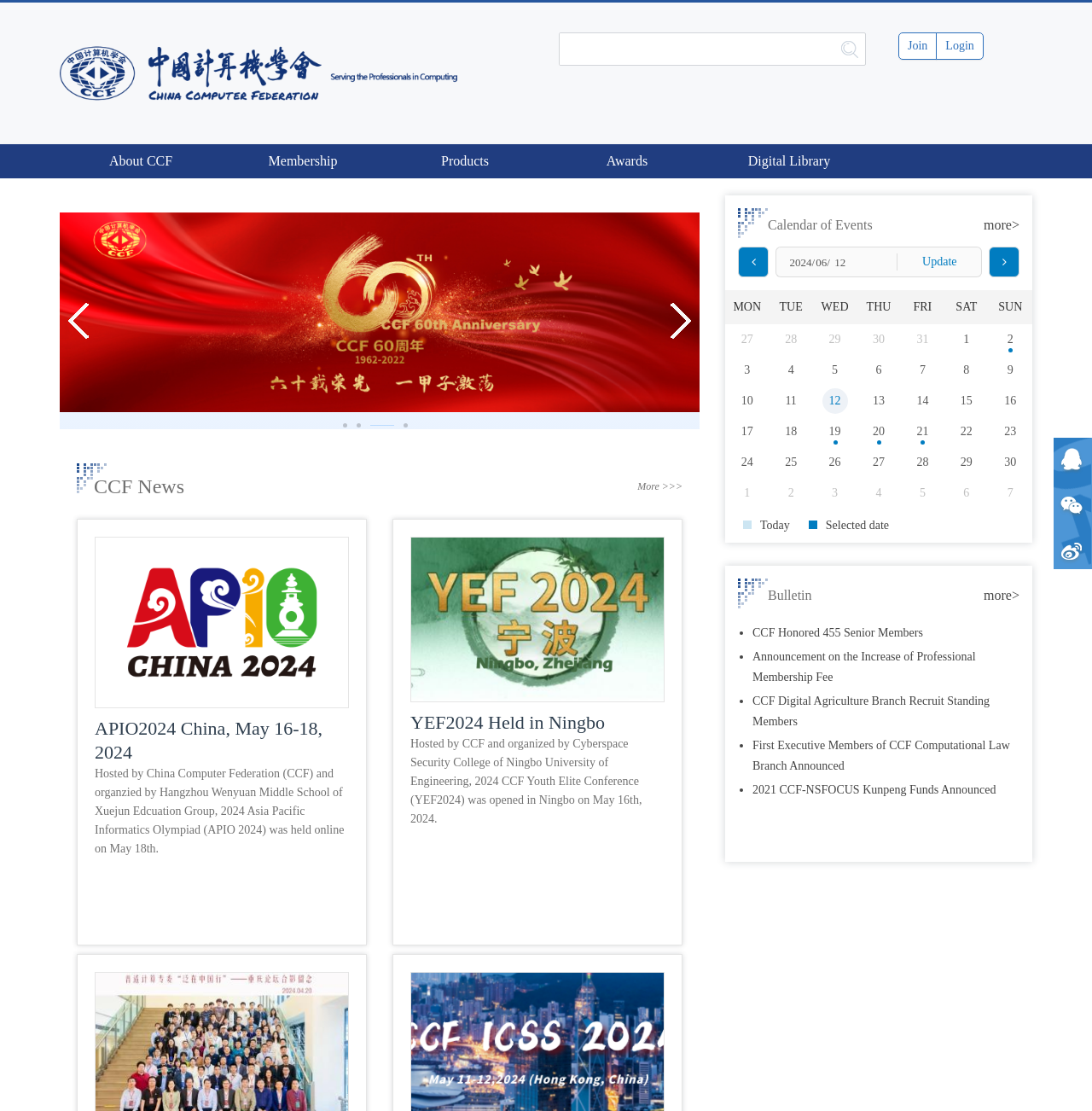What is the title of the event held on May 16-18, 2024? Refer to the image and provide a one-word or short phrase answer.

APIO2024 China